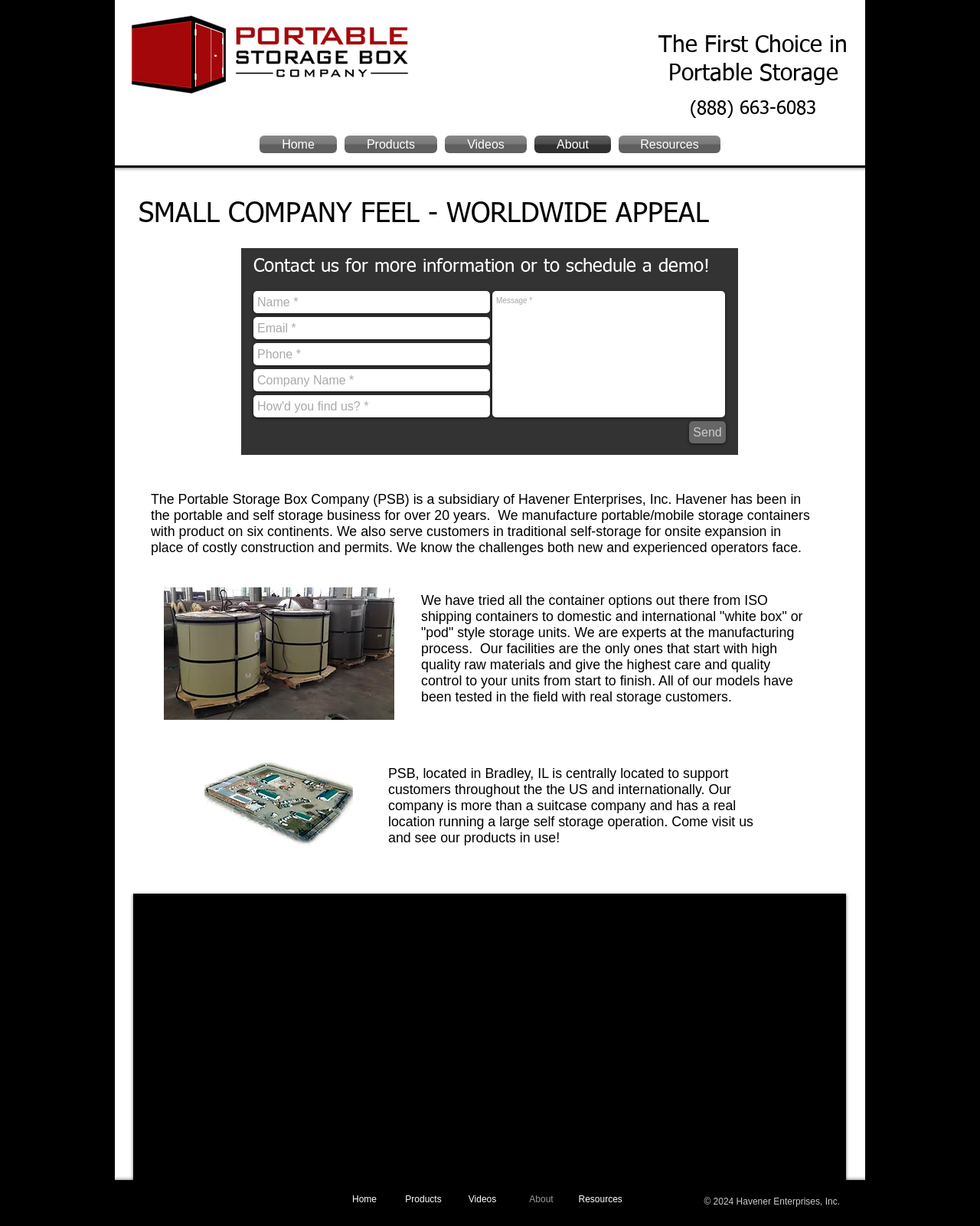Determine the bounding box coordinates of the clickable element to achieve the following action: 'Click on the 'TAGS' heading'. Provide the coordinates as four float values between 0 and 1, formatted as [left, top, right, bottom].

None